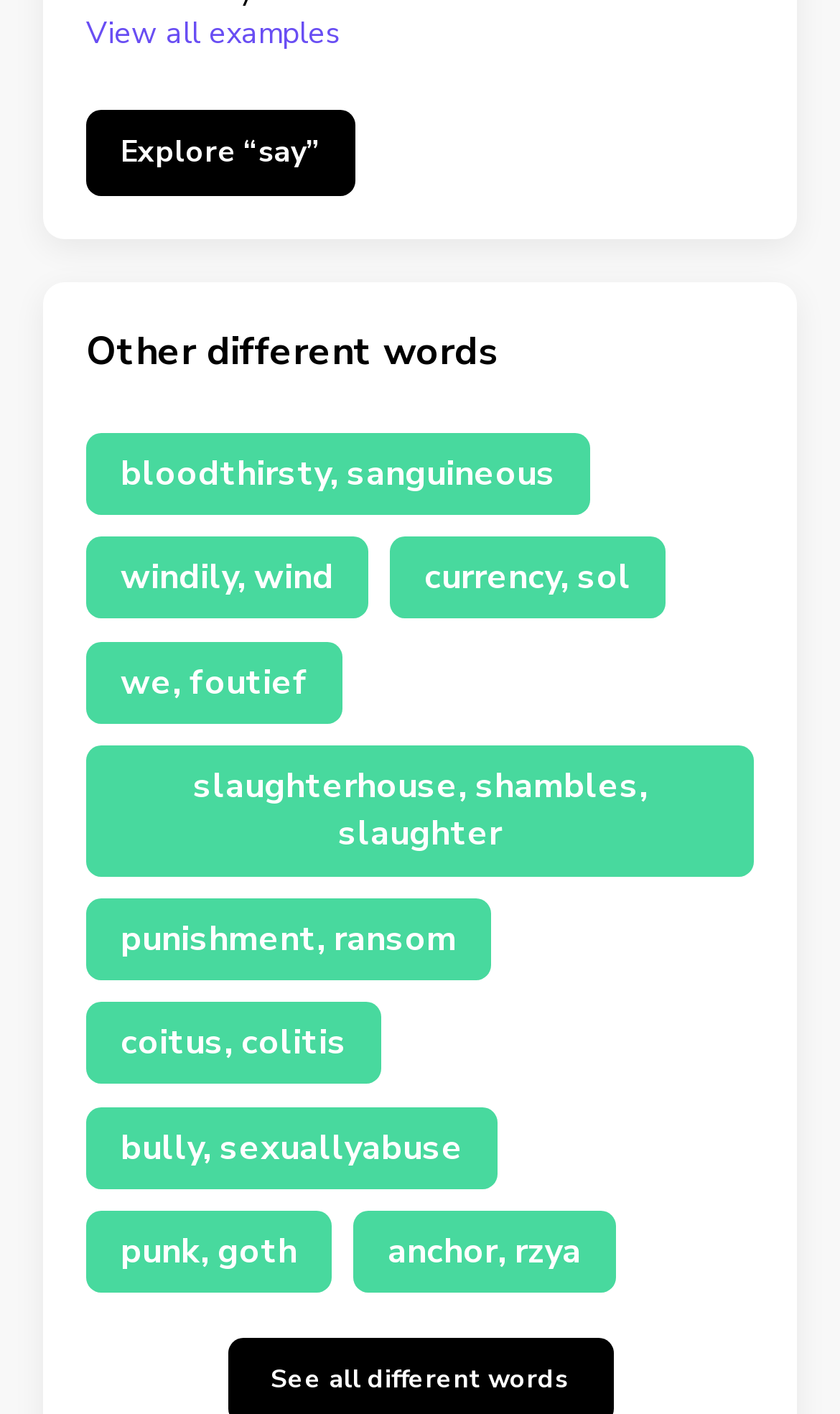Provide the bounding box coordinates, formatted as (top-left x, top-left y, bottom-right x, bottom-right y), with all values being floating point numbers between 0 and 1. Identify the bounding box of the UI element that matches the description: Contact Us

None